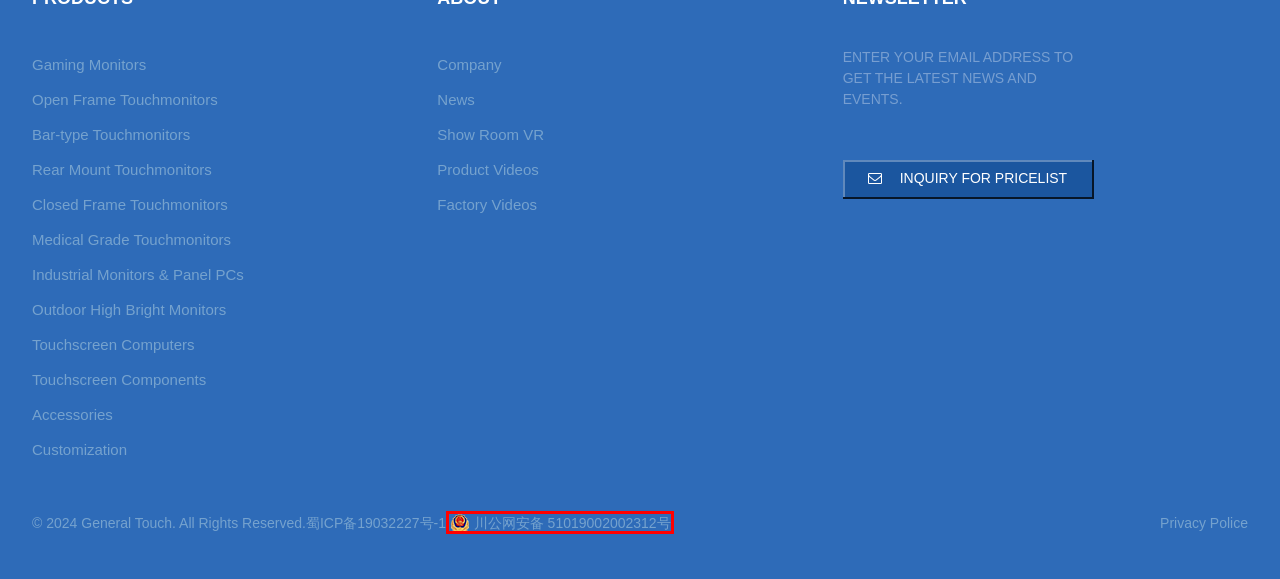Given a webpage screenshot with a UI element marked by a red bounding box, choose the description that best corresponds to the new webpage that will appear after clicking the element. The candidates are:
A. Rear Mount Touchmonitors - General Touch Co., Ltd.
B. Industrial Monitors & Panel PCs - General Touch Co., Ltd.
C. Accessories - General Touch Co., Ltd.
D. Outdoor High Bright Monitors - General Touch Co., Ltd.
E. Customization - General Touch Co., Ltd.
F. 全国互联网安全管理平台
G. Product Videos - General Touch Co., Ltd.
H. Touchscreen Computers - General Touch Co., Ltd.

F